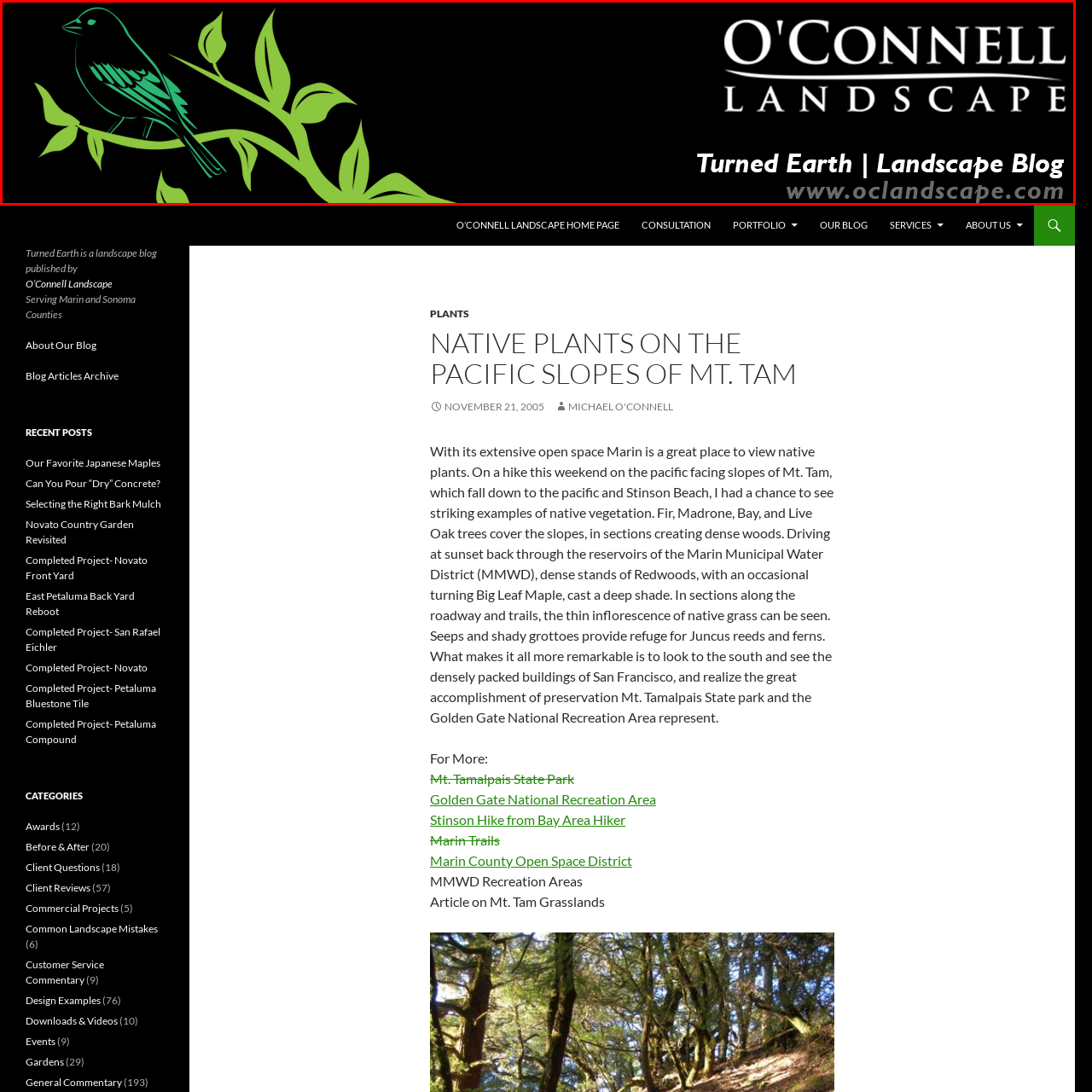Refer to the image marked by the red boundary and provide a single word or phrase in response to the question:
What is the name of the company associated with the blog?

O'Connell Landscape